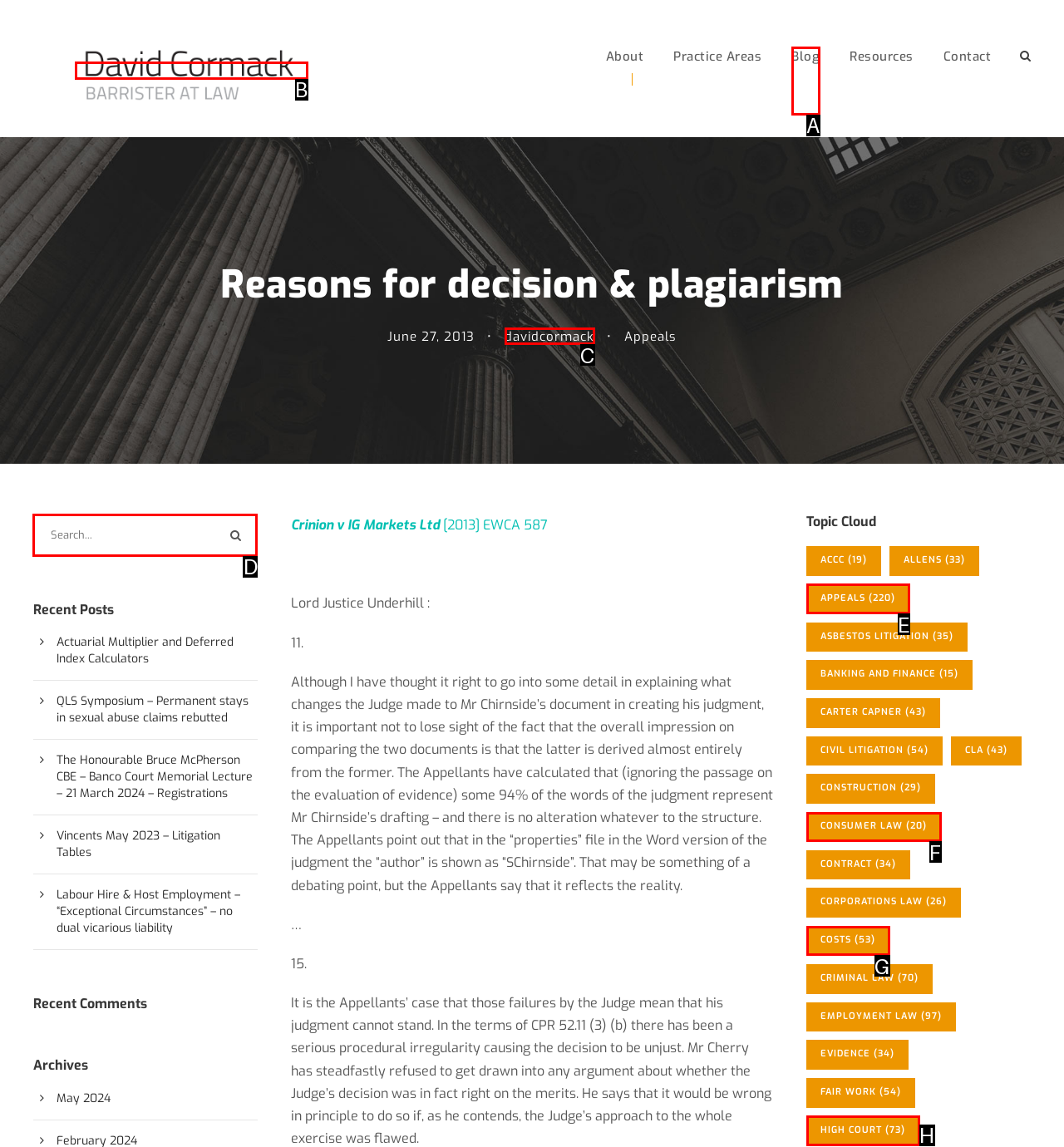For the instruction: Search for something, determine the appropriate UI element to click from the given options. Respond with the letter corresponding to the correct choice.

D